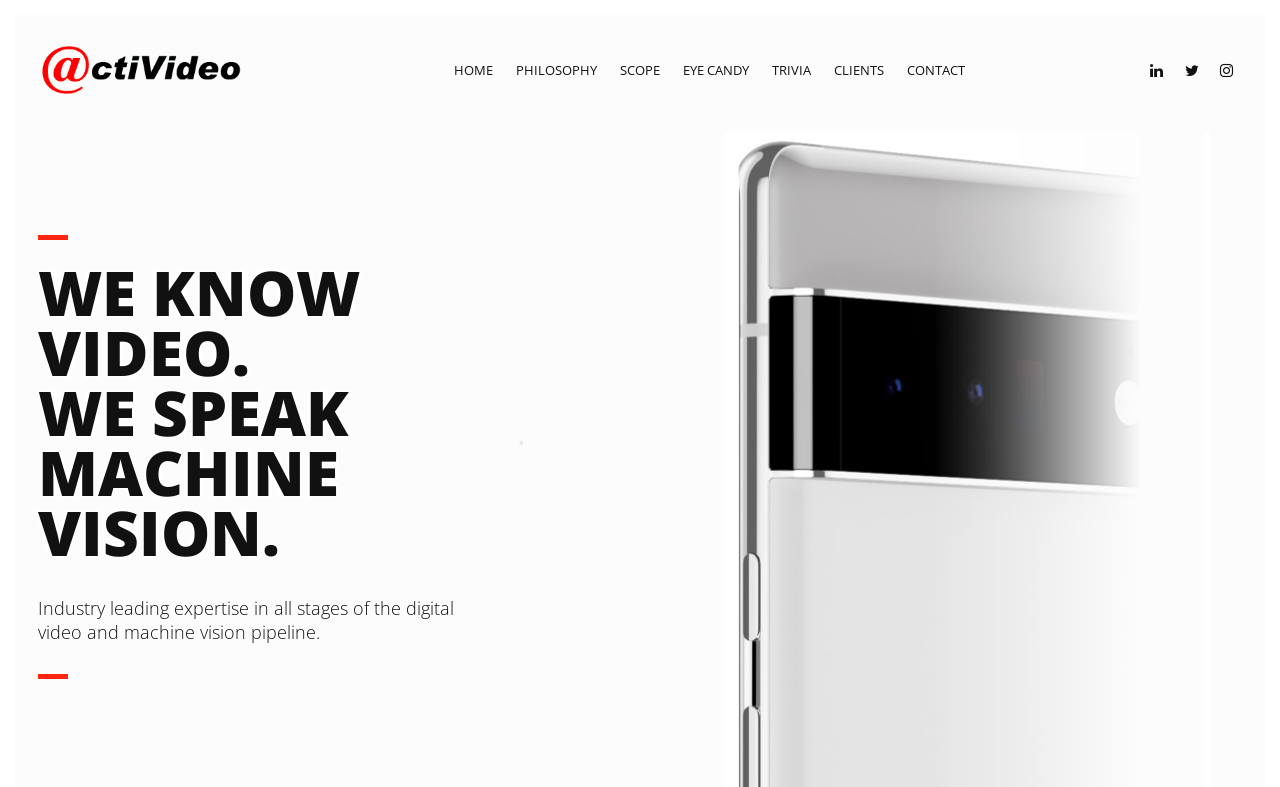Please reply to the following question using a single word or phrase: 
How many social media links are present?

3